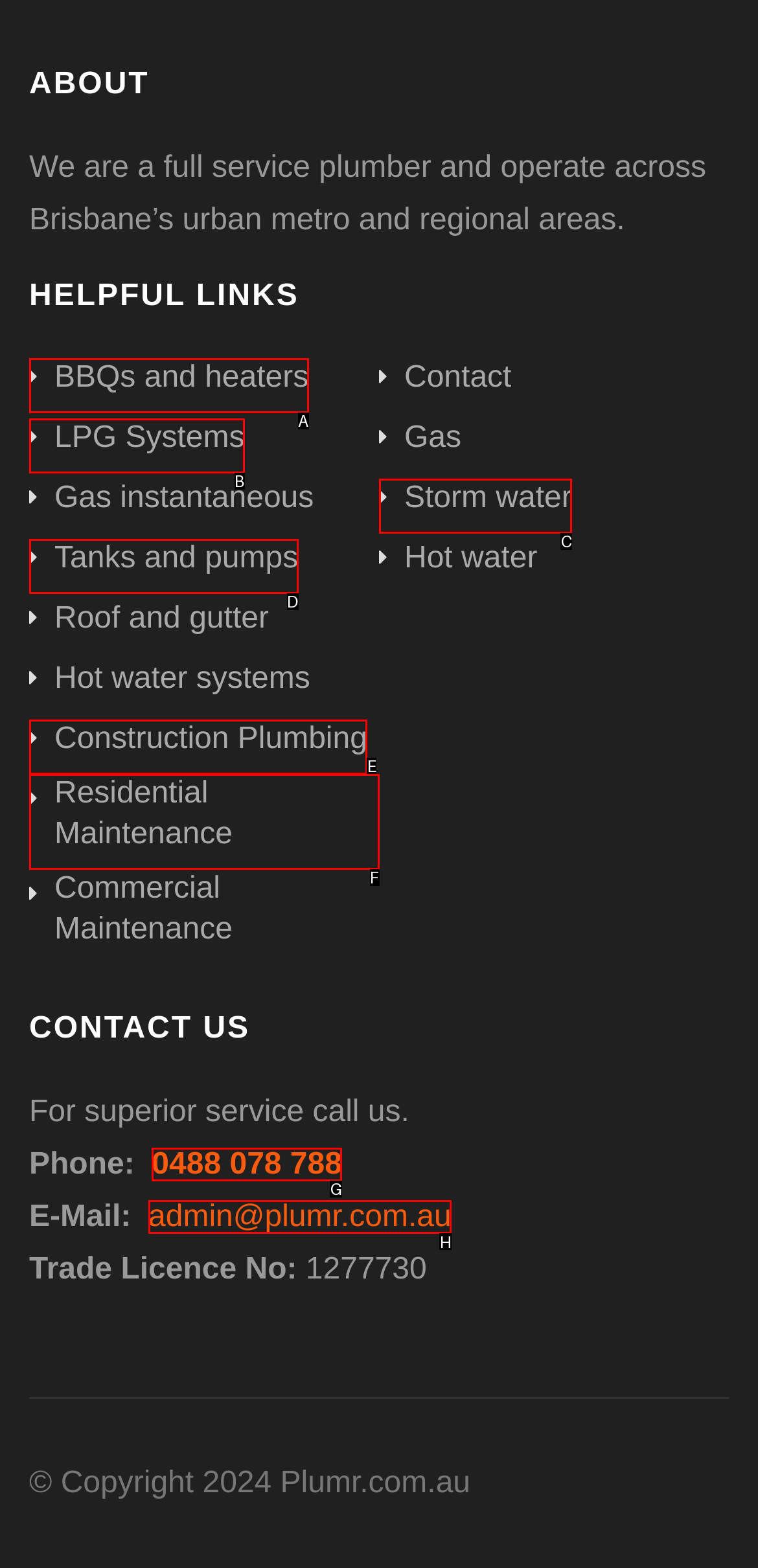For the task "Call the phone number", which option's letter should you click? Answer with the letter only.

G